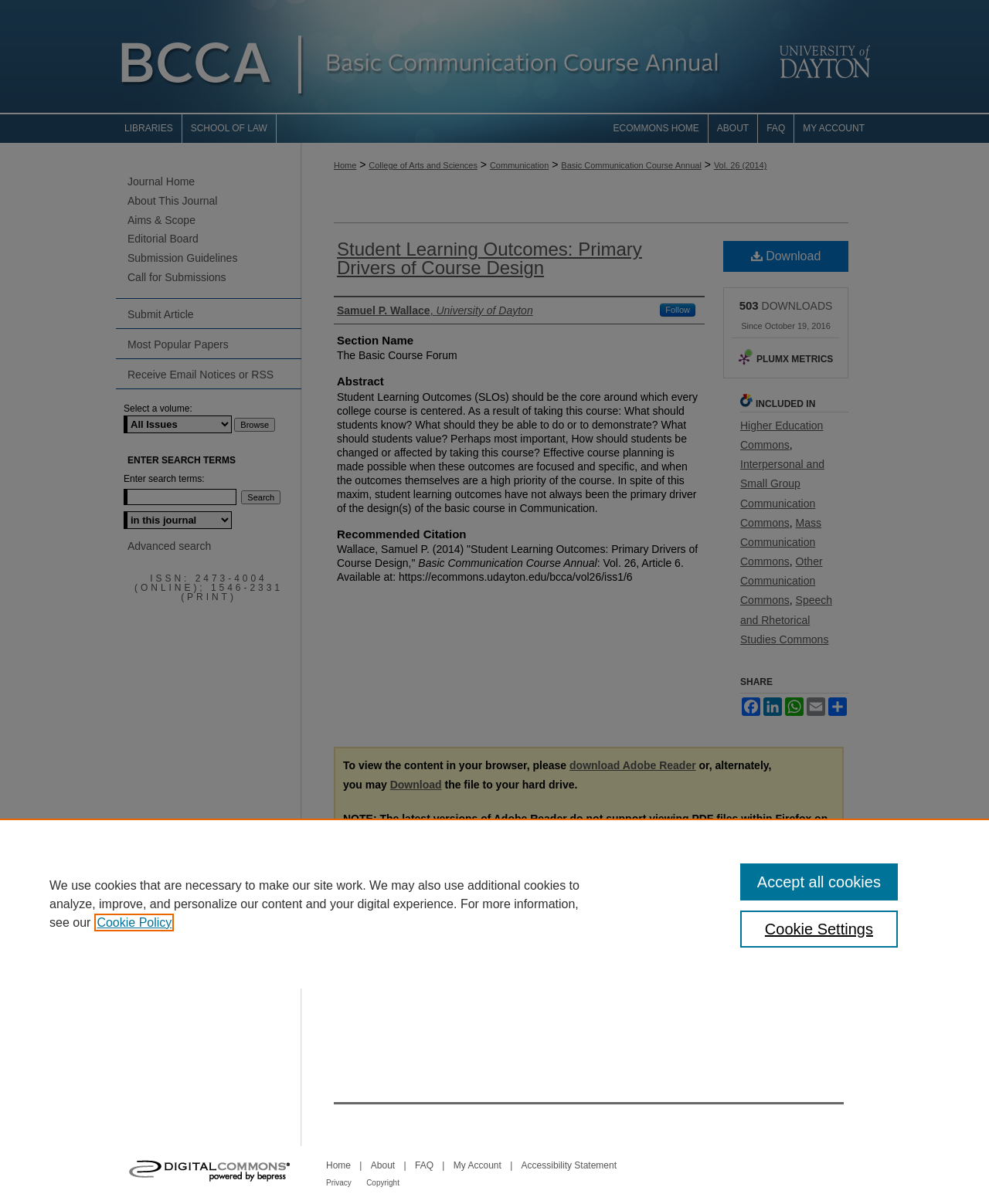Please find the bounding box coordinates of the clickable region needed to complete the following instruction: "View the 'Student Learning Outcomes: Primary Drivers of Course Design' article". The bounding box coordinates must consist of four float numbers between 0 and 1, i.e., [left, top, right, bottom].

[0.341, 0.198, 0.649, 0.231]